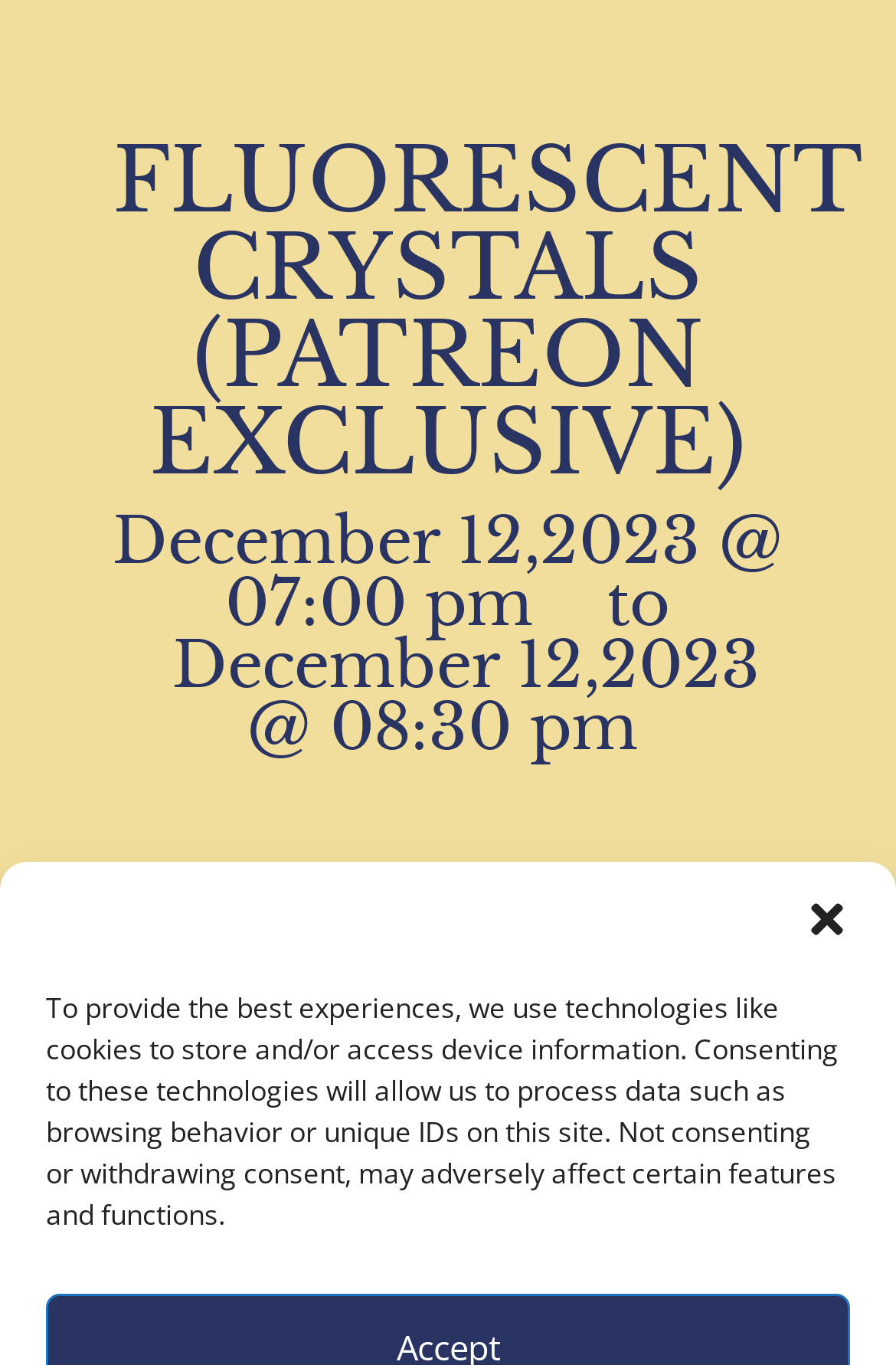Please provide the bounding box coordinates in the format (top-left x, top-left y, bottom-right x, bottom-right y). Remember, all values are floating point numbers between 0 and 1. What is the bounding box coordinate of the region described as: aria-label="Close dialog"

[0.897, 0.657, 0.949, 0.691]